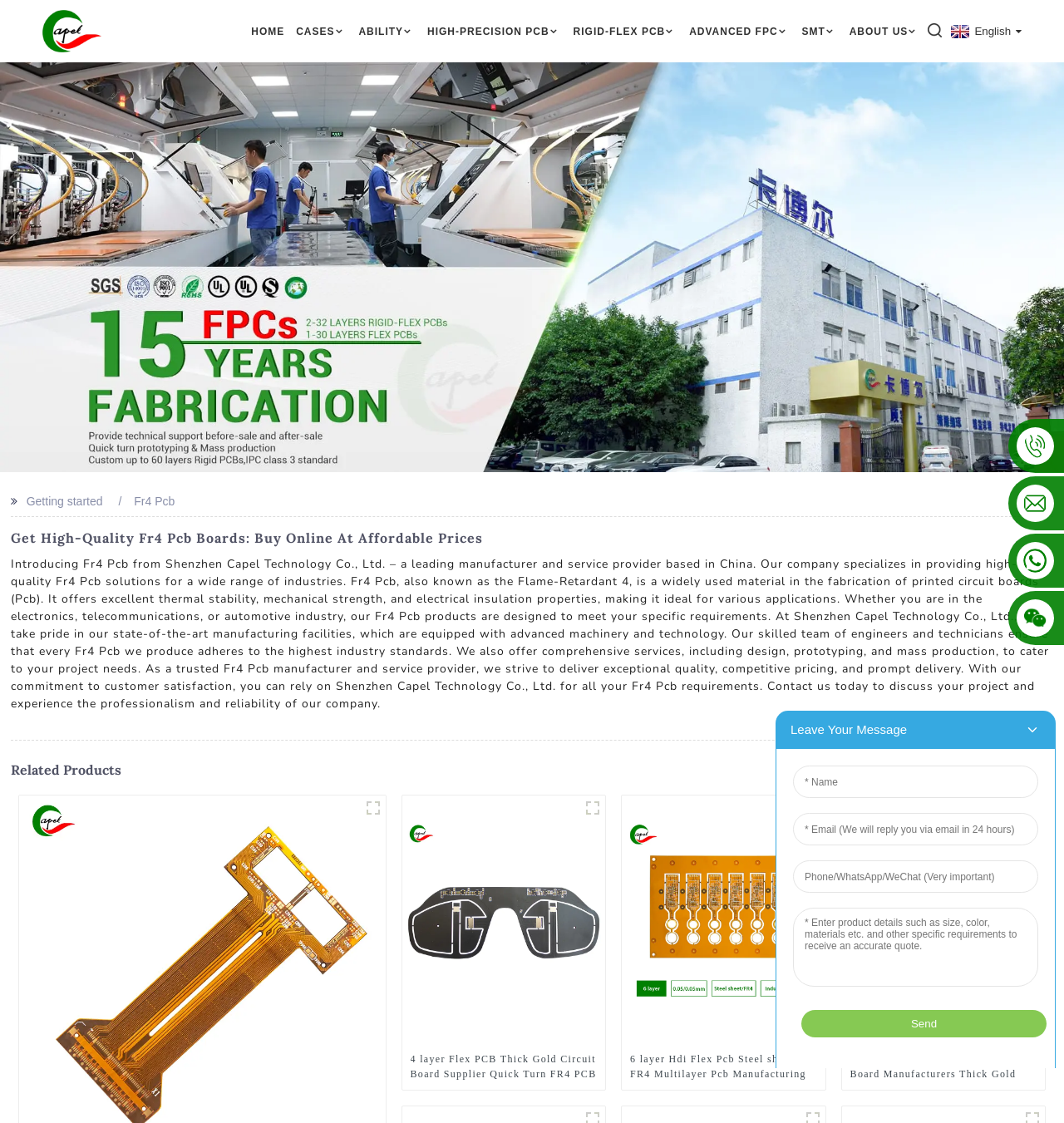Identify the bounding box coordinates of the area that should be clicked in order to complete the given instruction: "Click the 'About Us' link". The bounding box coordinates should be four float numbers between 0 and 1, i.e., [left, top, right, bottom].

[0.0, 0.231, 1.0, 0.243]